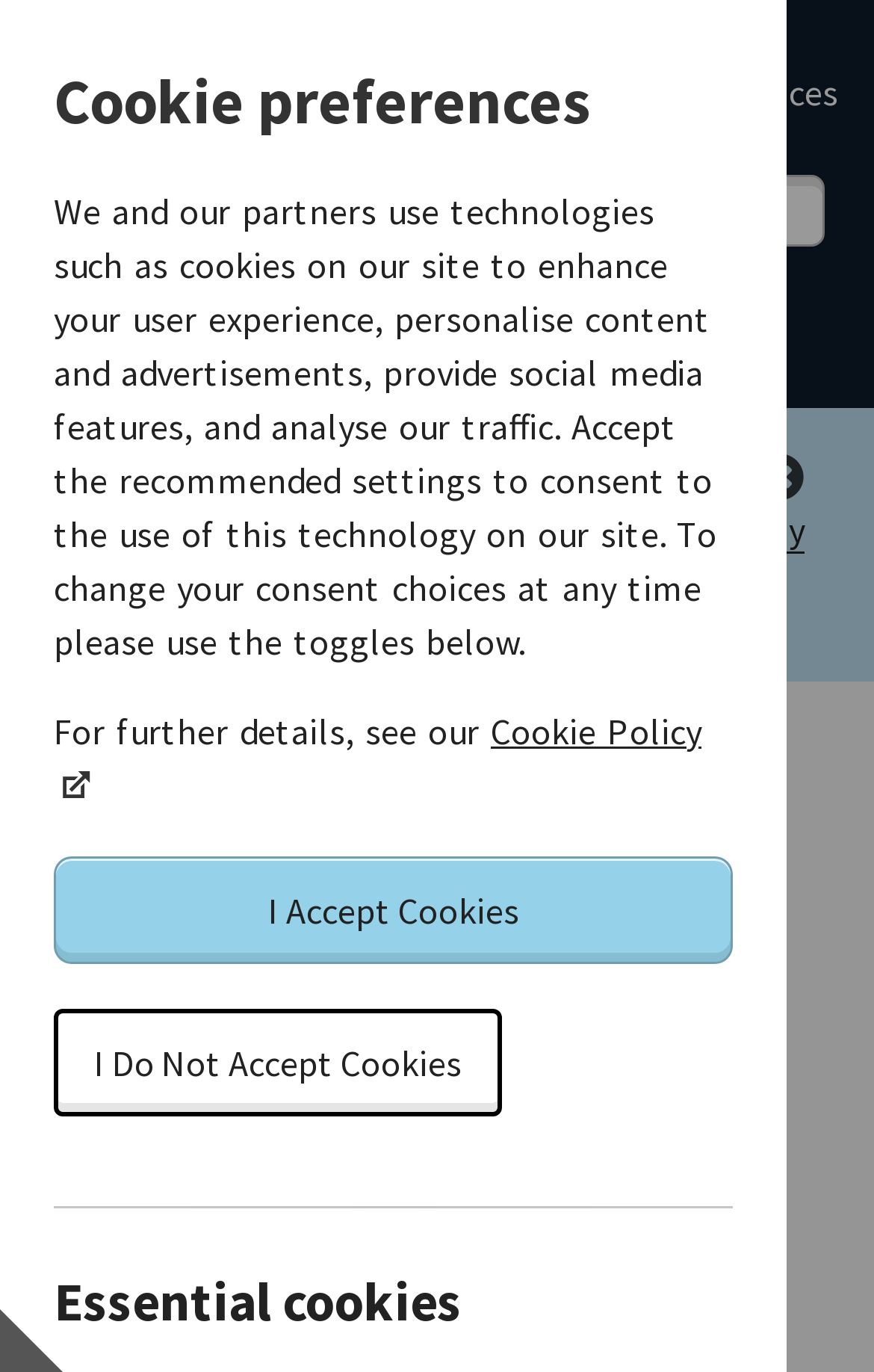Using the image as a reference, answer the following question in as much detail as possible:
How many buttons are in the cookie preferences section?

I counted the buttons in the cookie preferences section, which are 'I Accept Cookies', 'I Do Not Accept Cookies', and a toggle button. Therefore, there are 3 buttons in the cookie preferences section.